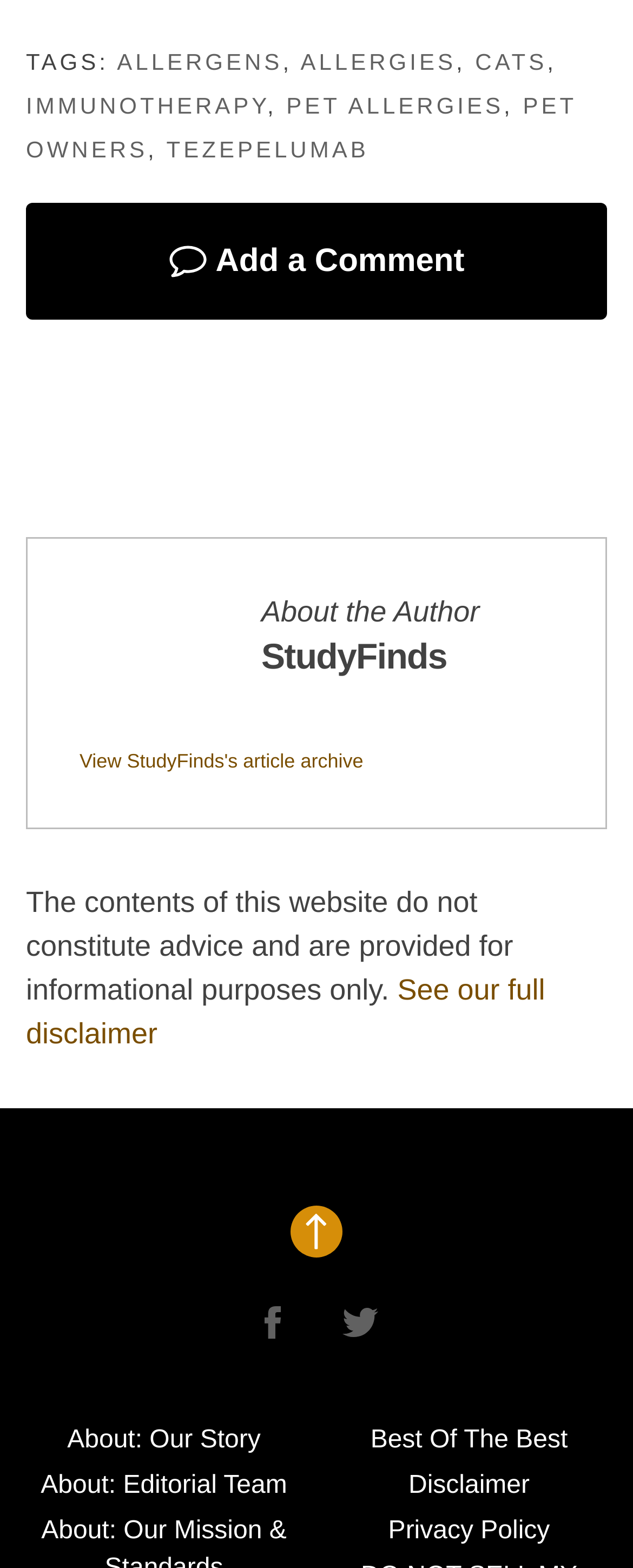Analyze the image and answer the question with as much detail as possible: 
How can users follow the website on Google News?

Users can follow the website on Google News by clicking the link 'Follow on Google News' located in the footer section of the webpage, which has a bounding box coordinate of [0.115, 0.237, 0.885, 0.322].